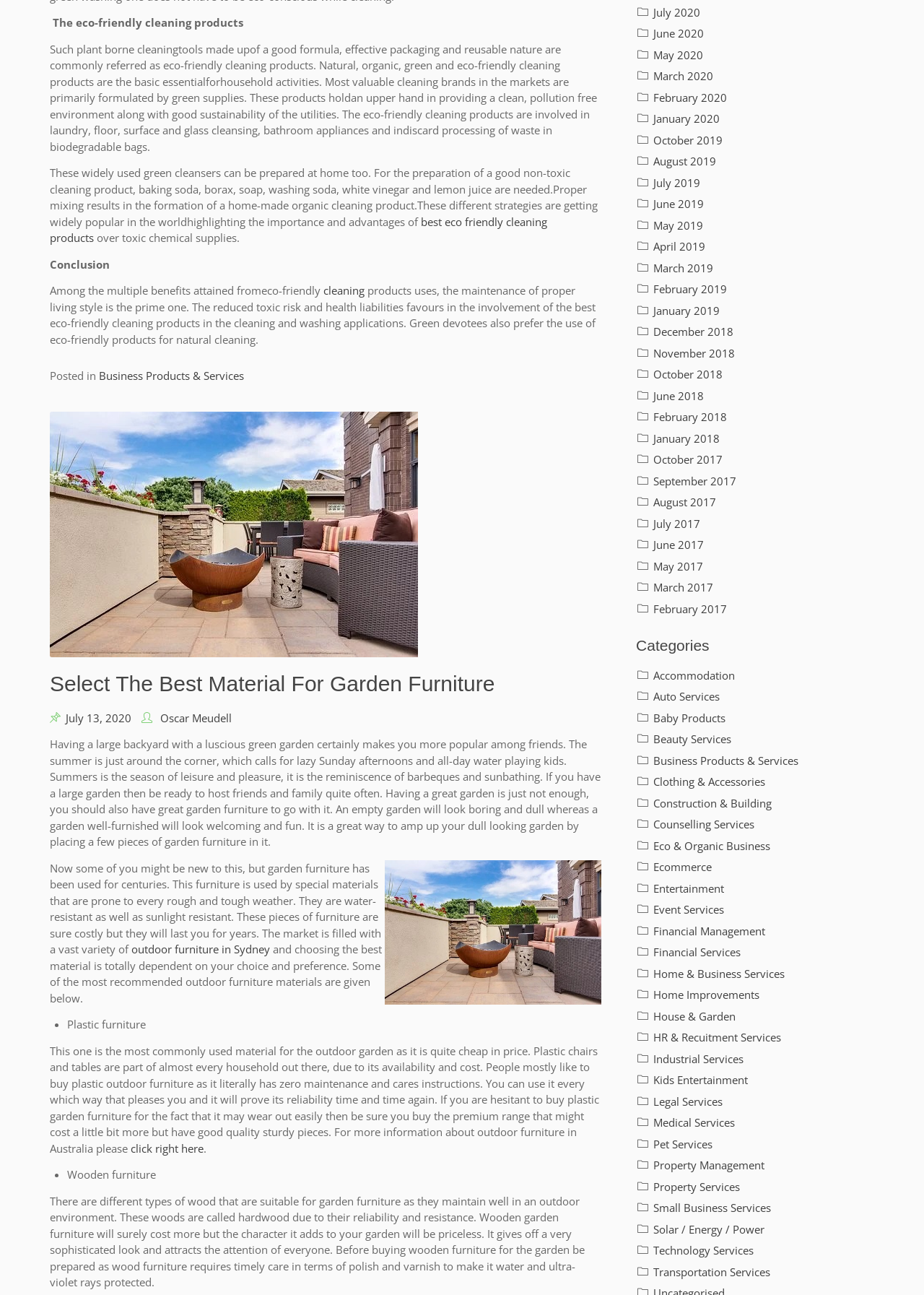Identify the bounding box coordinates of the element to click to follow this instruction: 'view the categories and select Business Products & Services'. Ensure the coordinates are four float values between 0 and 1, provided as [left, top, right, bottom].

[0.688, 0.581, 0.946, 0.593]